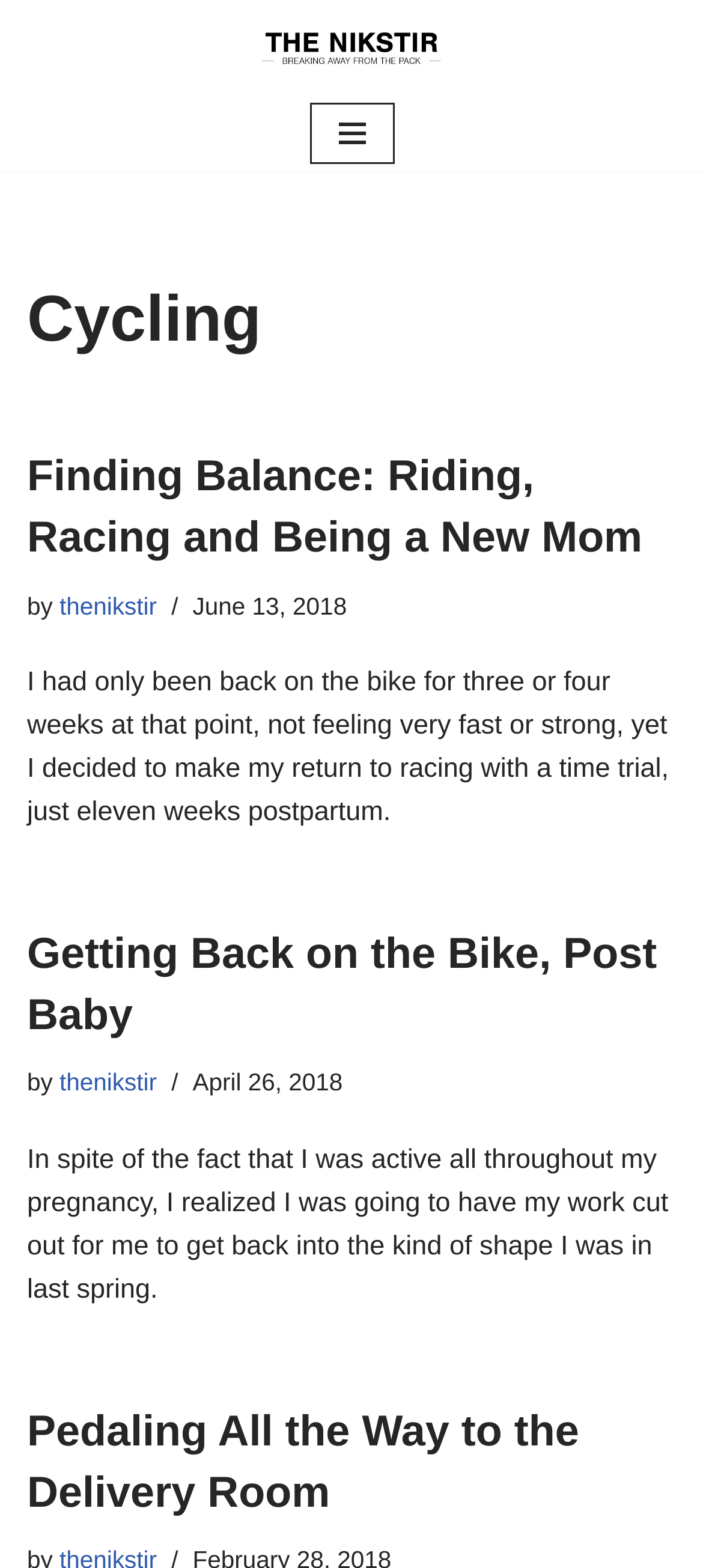Who is the author of the article 'Finding Balance: Riding, Racing and Being a New Mom'?
Provide a detailed and extensive answer to the question.

The author of the article 'Finding Balance: Riding, Racing and Being a New Mom' is 'thenikstir', which is mentioned in the article's byline.